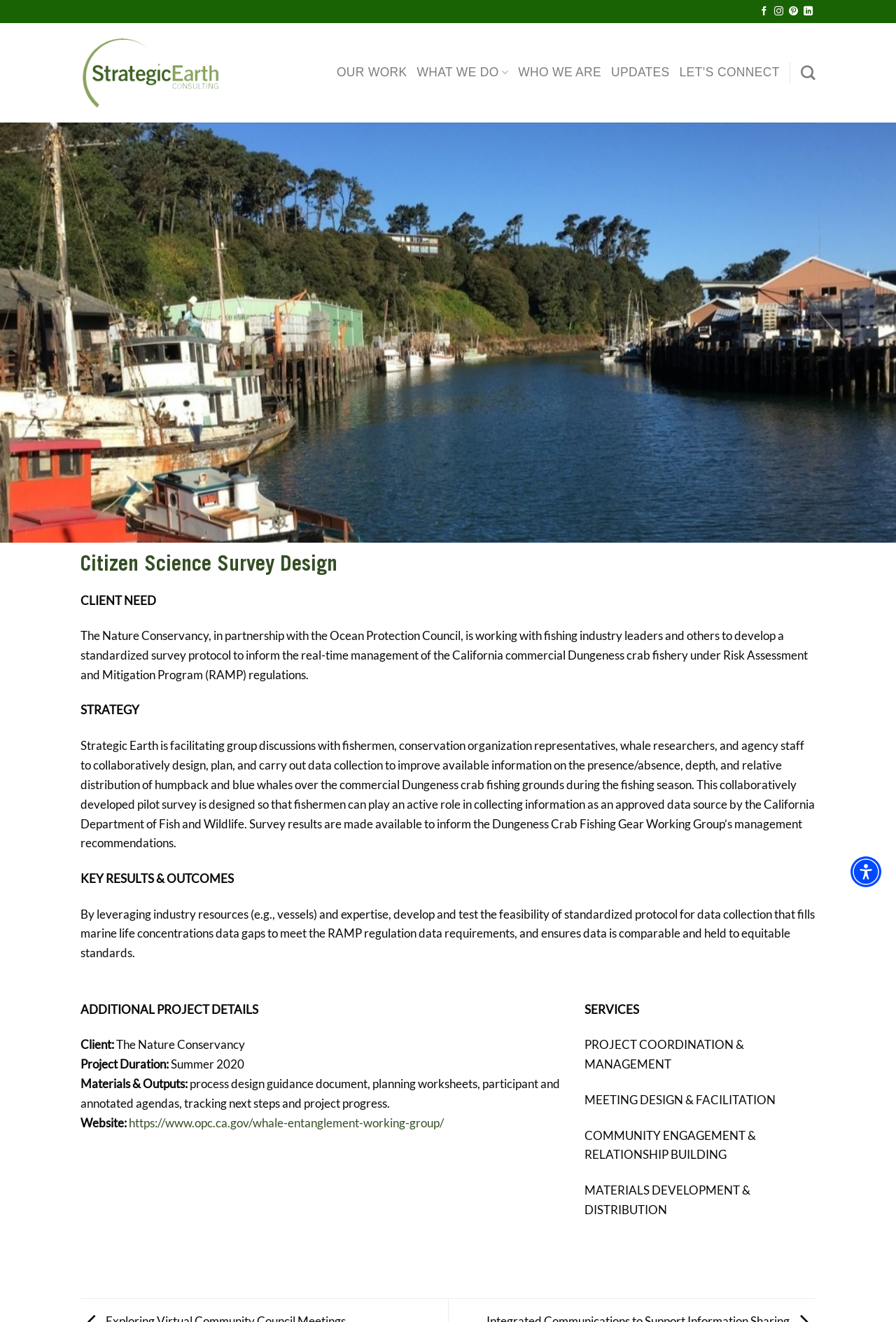Identify the bounding box coordinates of the HTML element based on this description: "aria-label="Search"".

[0.893, 0.043, 0.91, 0.067]